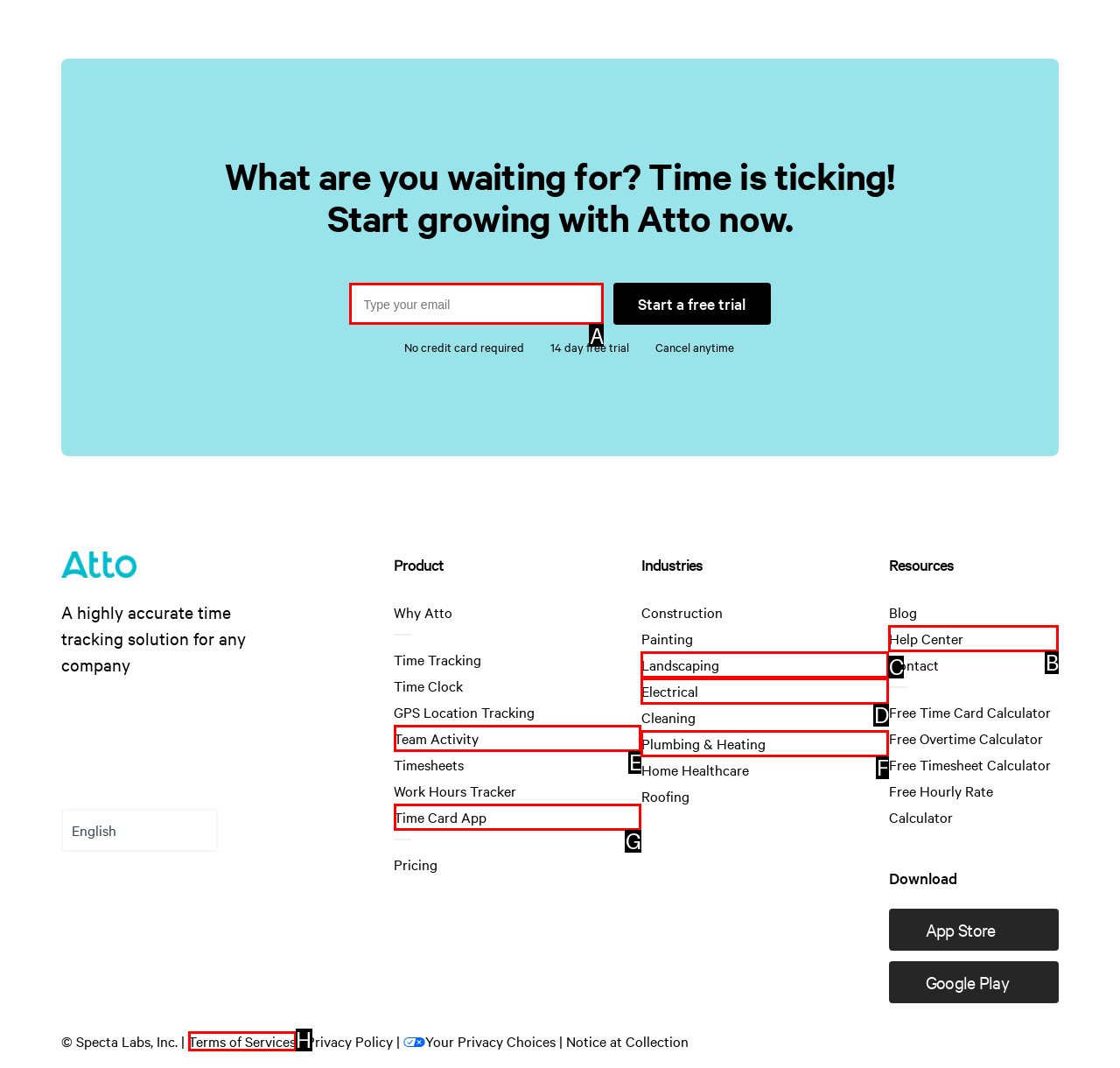From the given options, choose the one to complete the task: Enter email address
Indicate the letter of the correct option.

A